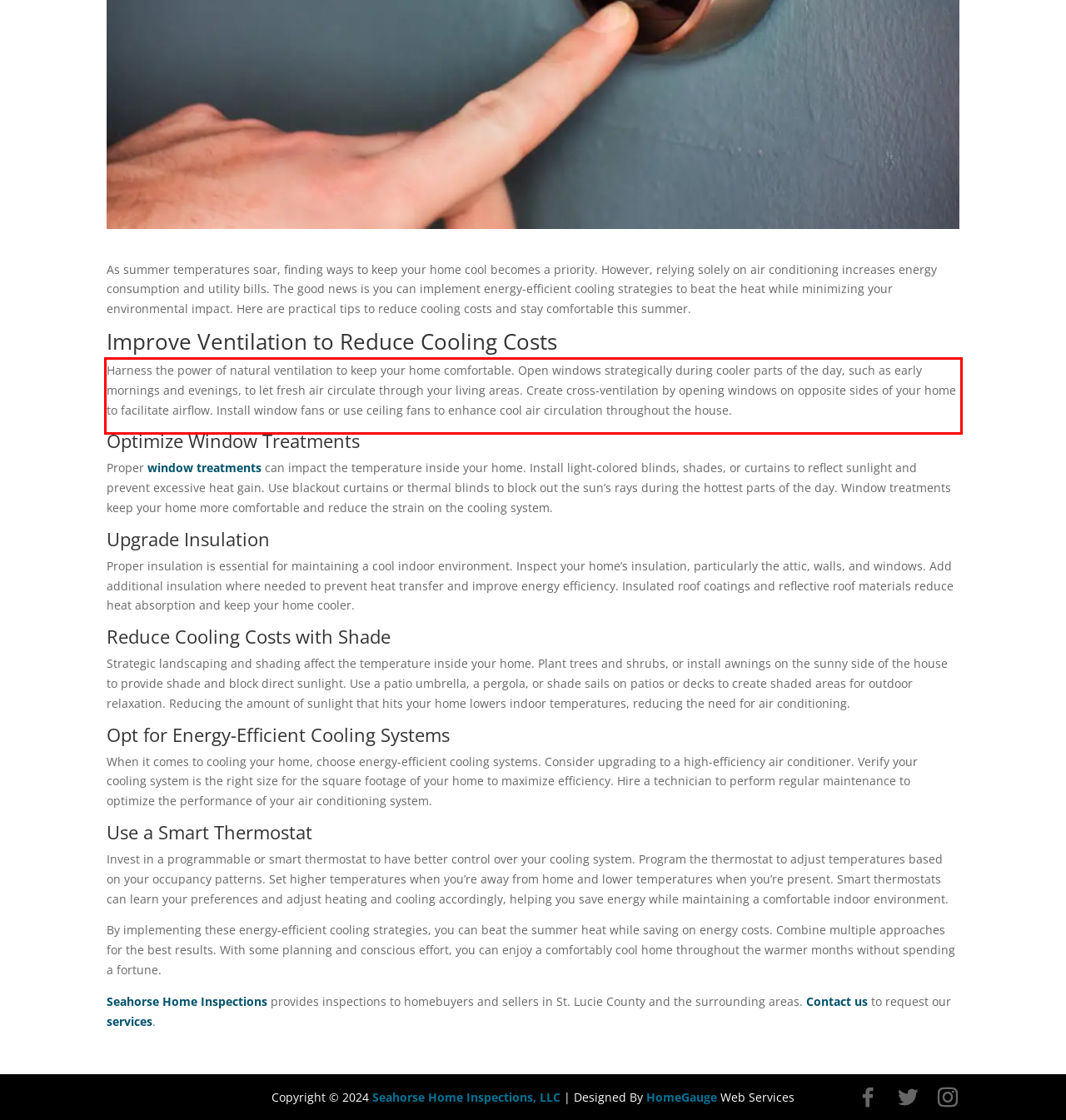You are given a webpage screenshot with a red bounding box around a UI element. Extract and generate the text inside this red bounding box.

Harness the power of natural ventilation to keep your home comfortable. Open windows strategically during cooler parts of the day, such as early mornings and evenings, to let fresh air circulate through your living areas. Create cross-ventilation by opening windows on opposite sides of your home to facilitate airflow. Install window fans or use ceiling fans to enhance cool air circulation throughout the house.